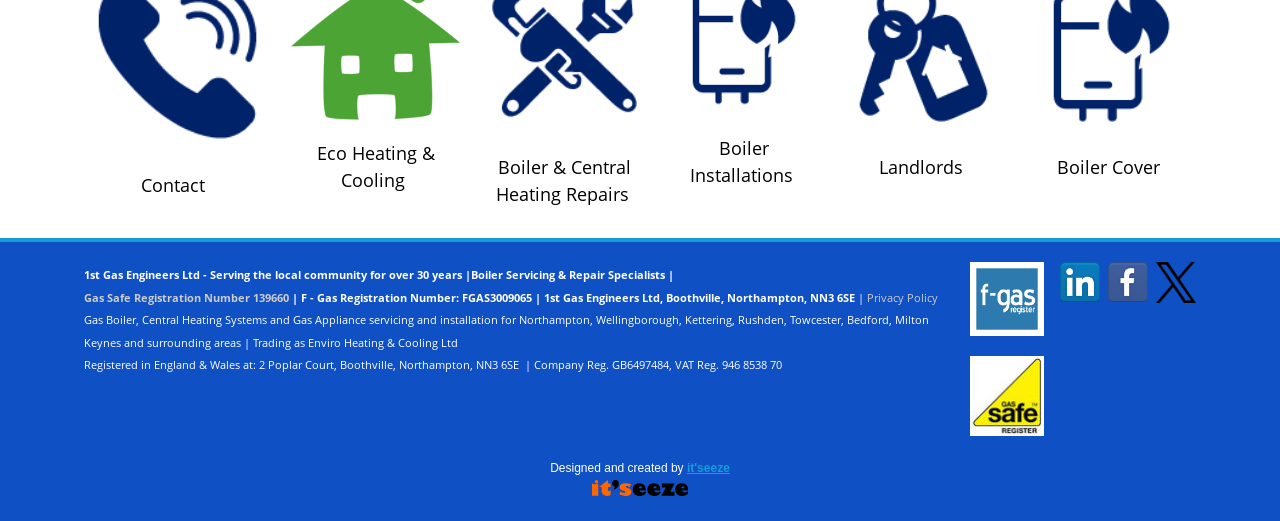Find the bounding box coordinates for the HTML element described in this sentence: "Boiler & Central Heating Repairs". Provide the coordinates as four float numbers between 0 and 1, in the format [left, top, right, bottom].

[0.387, 0.304, 0.497, 0.394]